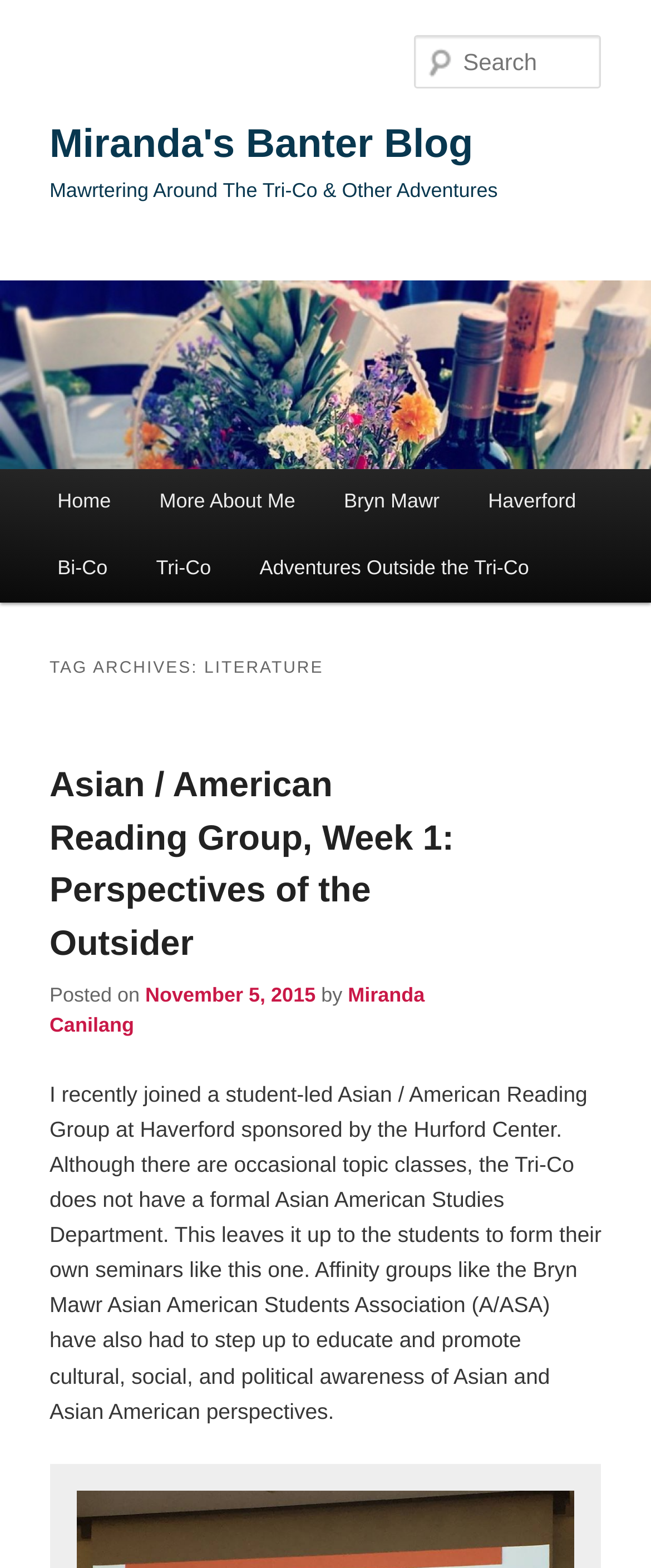Identify the bounding box coordinates for the UI element described as follows: "More About Me". Ensure the coordinates are four float numbers between 0 and 1, formatted as [left, top, right, bottom].

[0.208, 0.299, 0.491, 0.342]